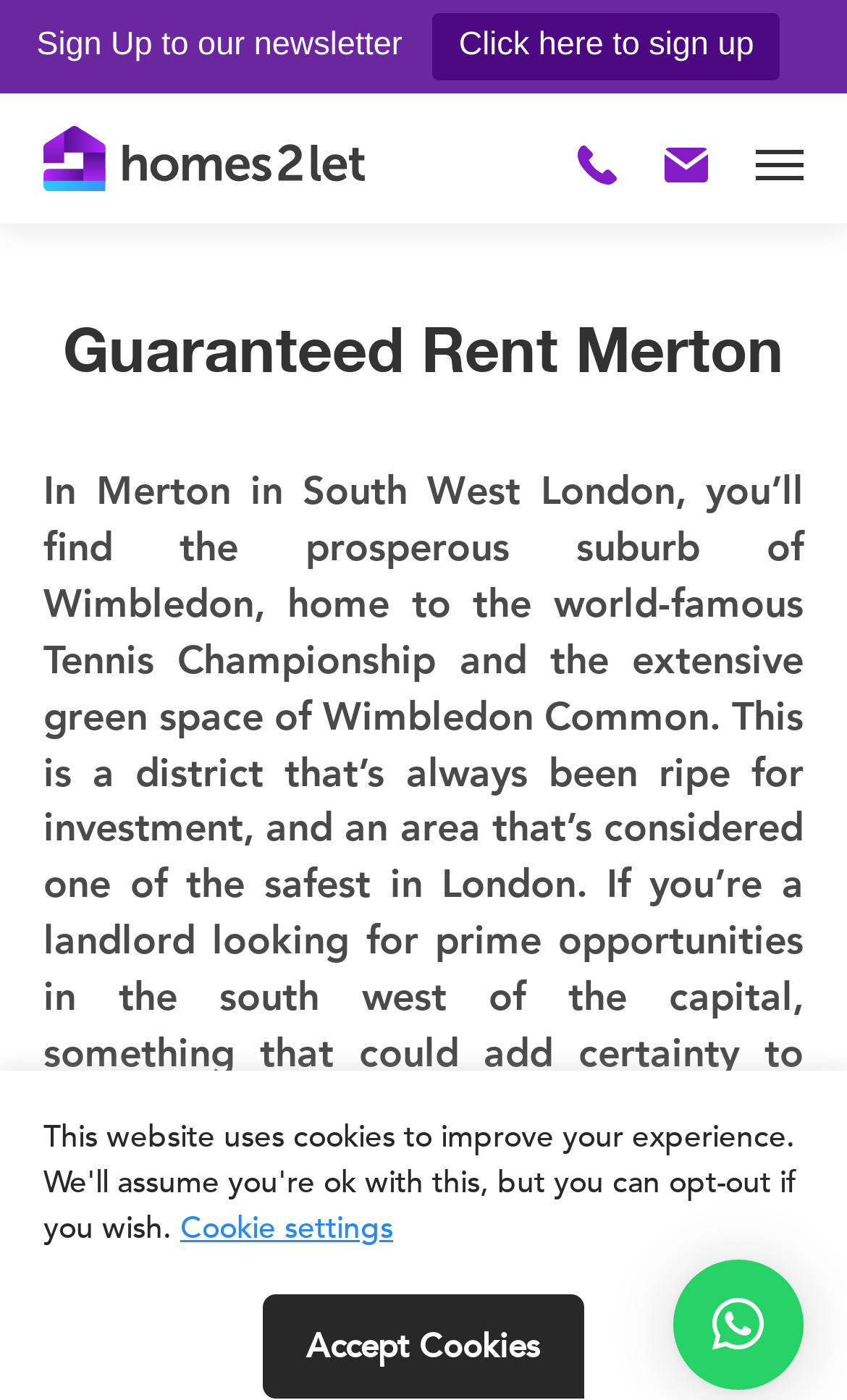What is the name of the famous tennis championship mentioned?
Based on the image, answer the question in a detailed manner.

The name of the famous tennis championship mentioned is Wimbledon Tennis Championship, which is held in Wimbledon, as stated in the text 'home to the world-famous Tennis Championship'.